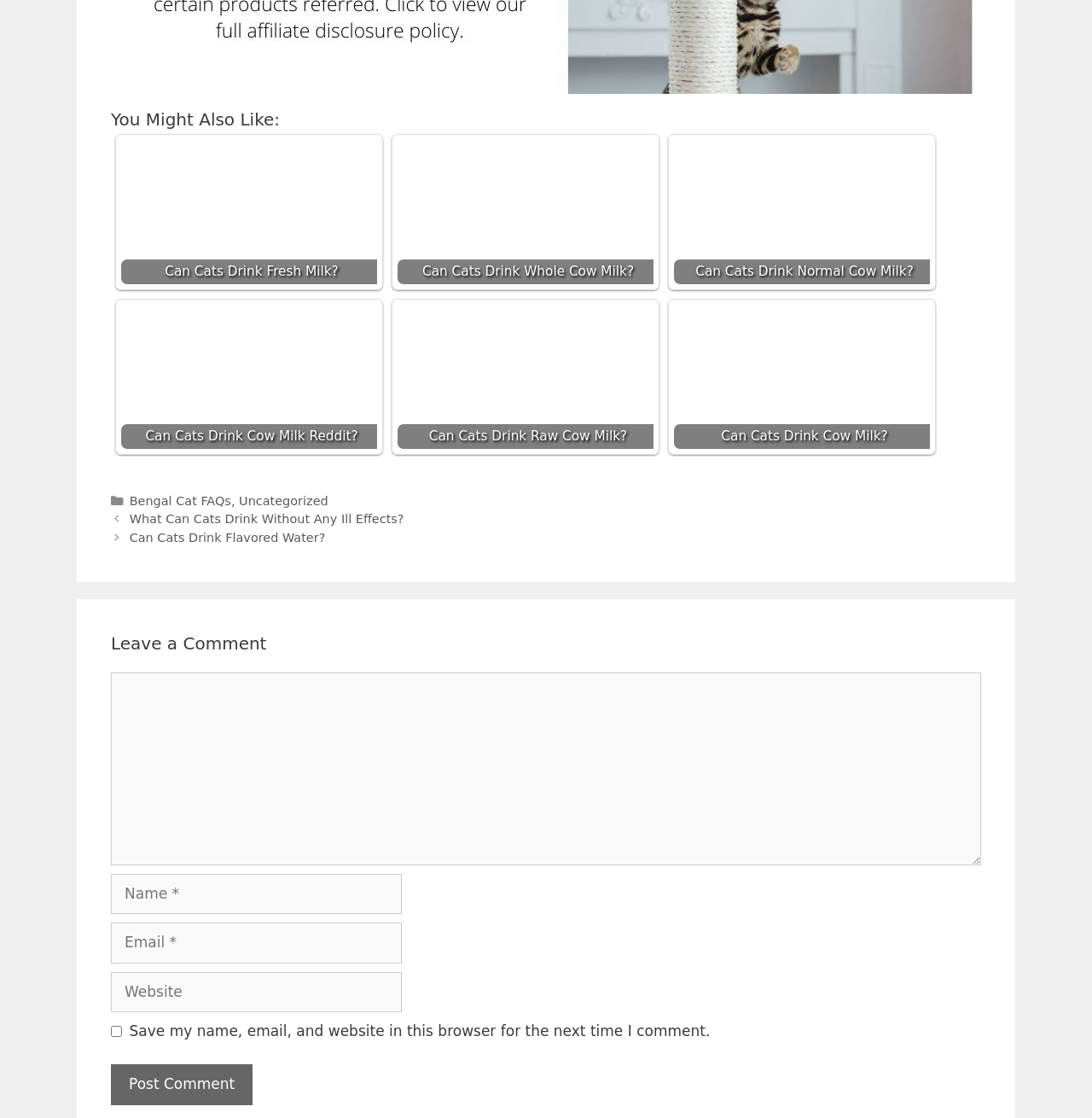Find and provide the bounding box coordinates for the UI element described here: "Uncategorized". The coordinates should be given as four float numbers between 0 and 1: [left, top, right, bottom].

[0.219, 0.442, 0.301, 0.454]